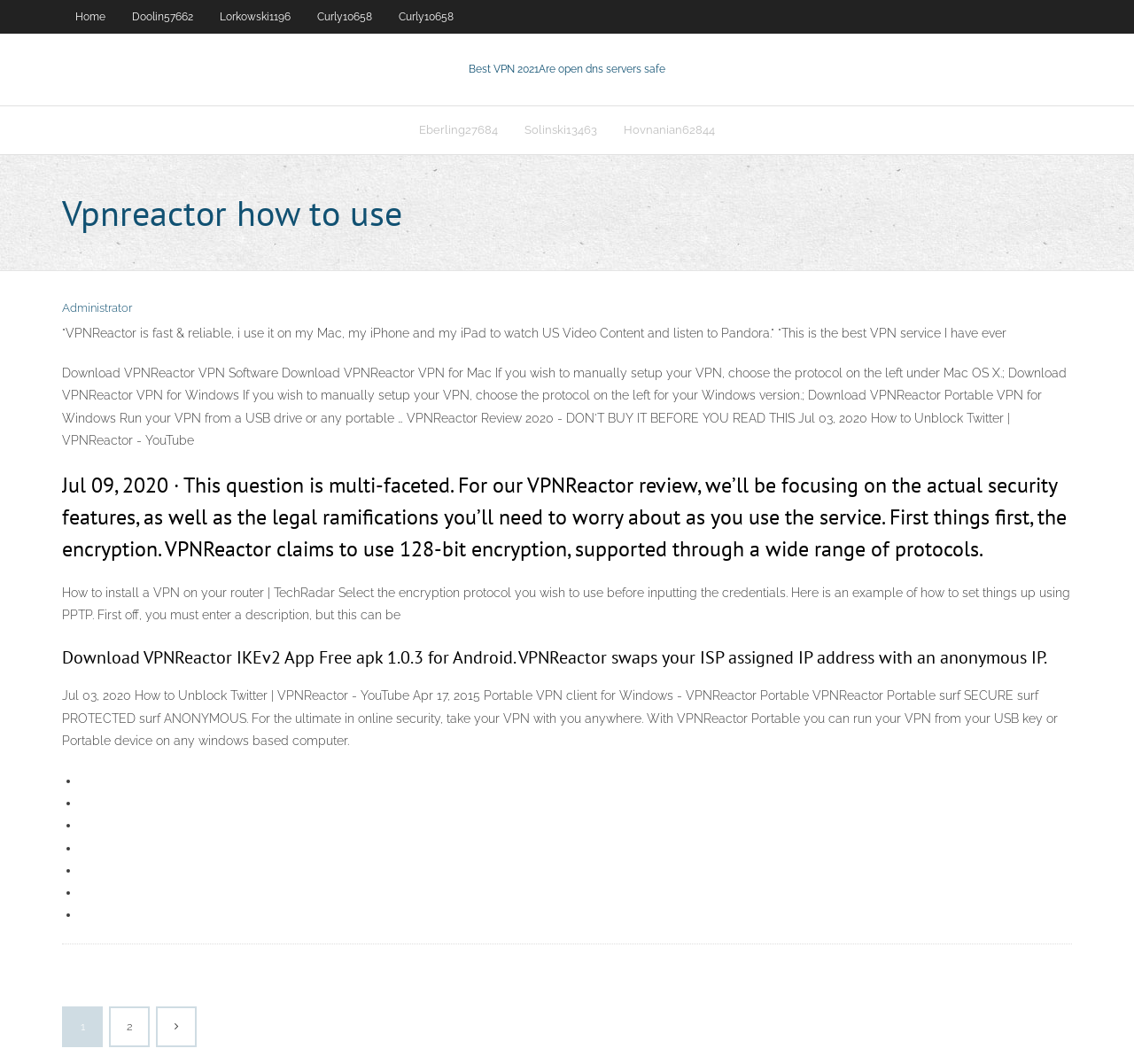From the element description: "parent_node: 1 2", extract the bounding box coordinates of the UI element. The coordinates should be expressed as four float numbers between 0 and 1, in the order [left, top, right, bottom].

[0.139, 0.948, 0.172, 0.983]